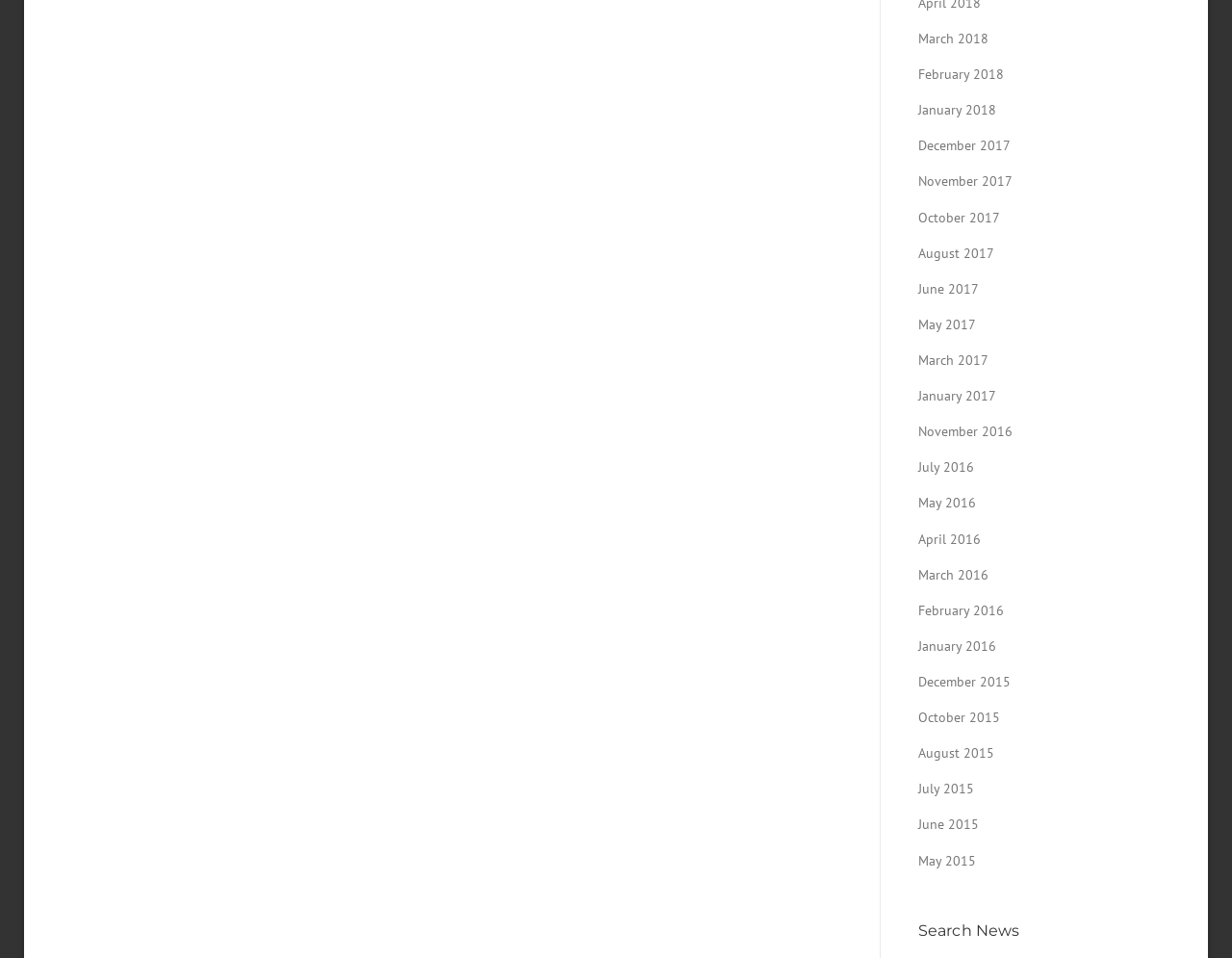Specify the bounding box coordinates of the region I need to click to perform the following instruction: "search news". The coordinates must be four float numbers in the range of 0 to 1, i.e., [left, top, right, bottom].

[0.745, 0.958, 0.941, 0.985]